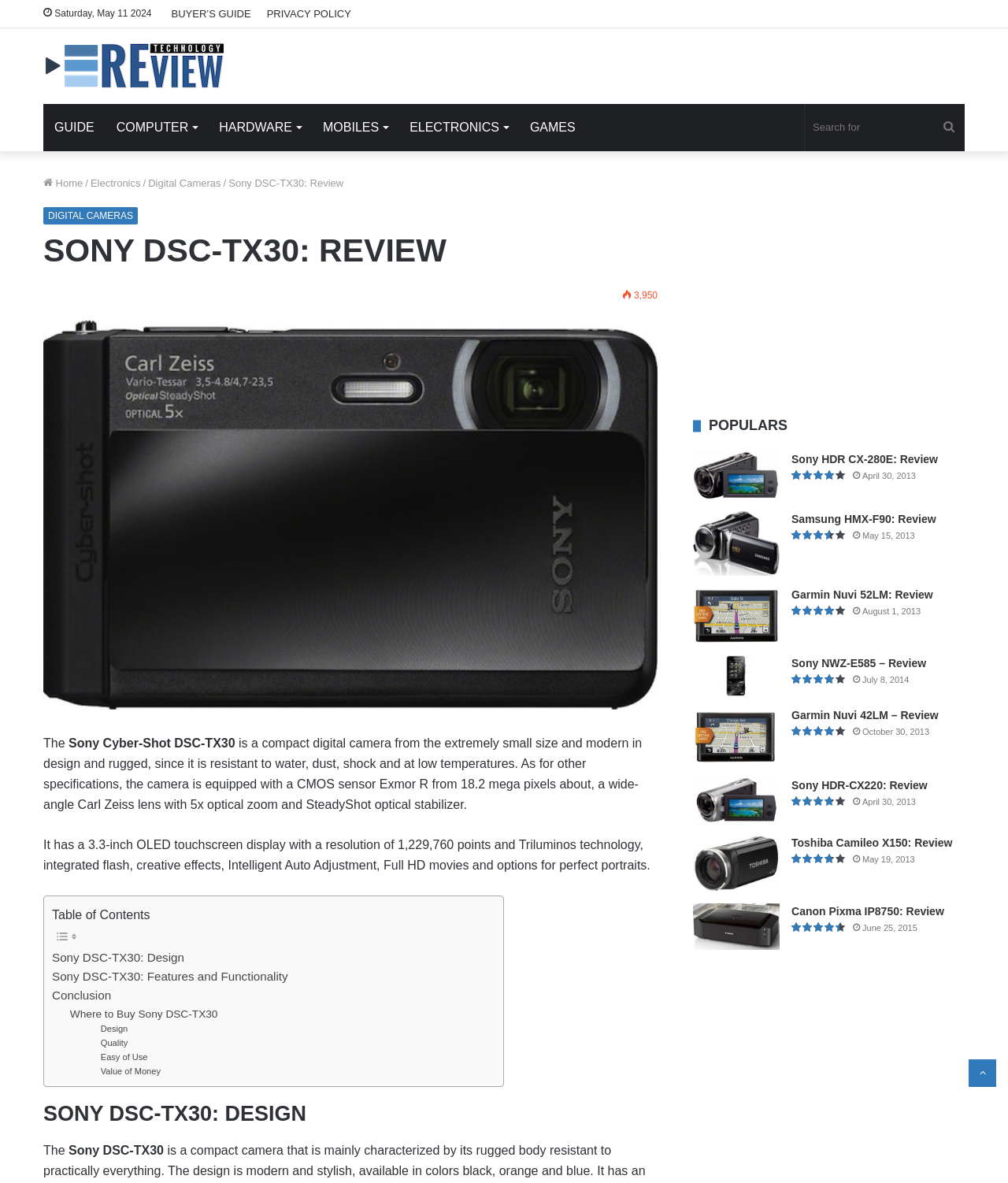Determine the bounding box coordinates for the region that must be clicked to execute the following instruction: "Search for something".

[0.798, 0.088, 0.957, 0.128]